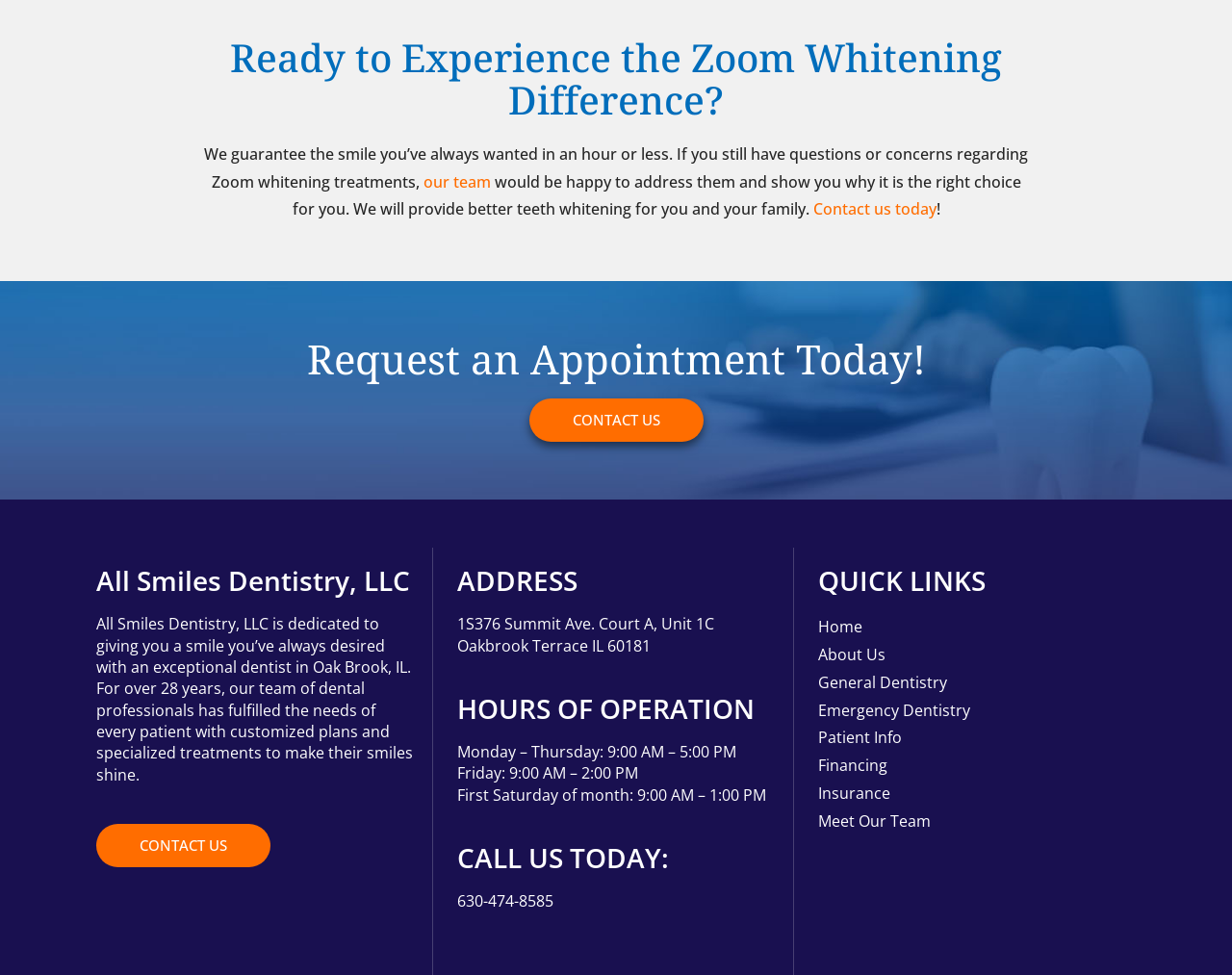What is the purpose of the dentistry?
Look at the screenshot and respond with one word or a short phrase.

To give patients a smile they've always desired